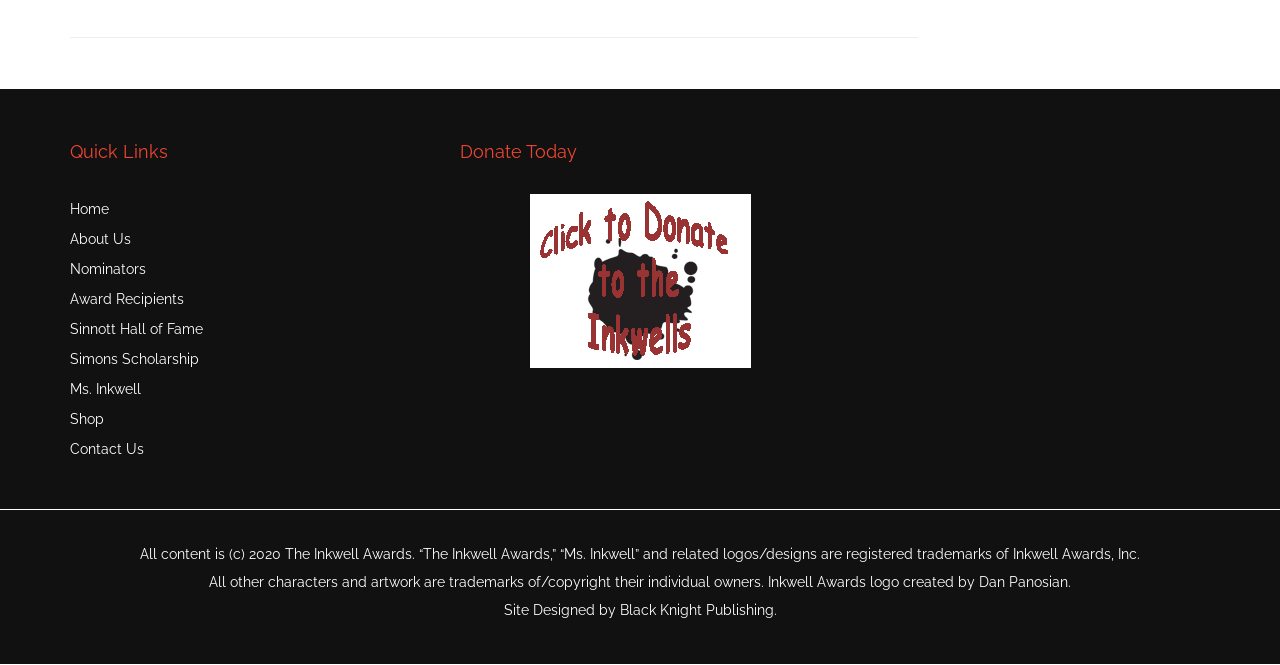Could you specify the bounding box coordinates for the clickable section to complete the following instruction: "Click on the 'Donate Today' button"?

[0.414, 0.301, 0.586, 0.325]